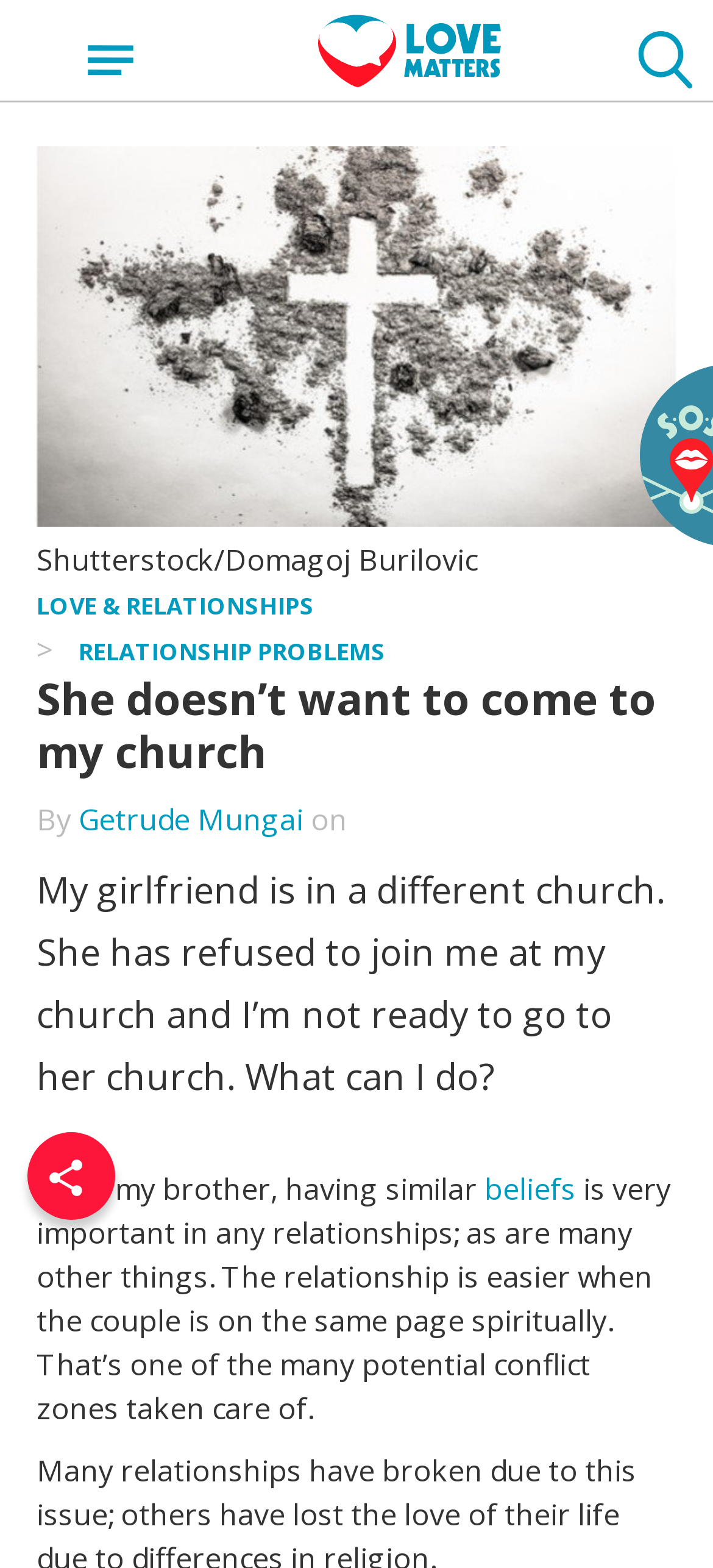What is the author of the article?
Look at the screenshot and respond with one word or a short phrase.

Getrude Mungai